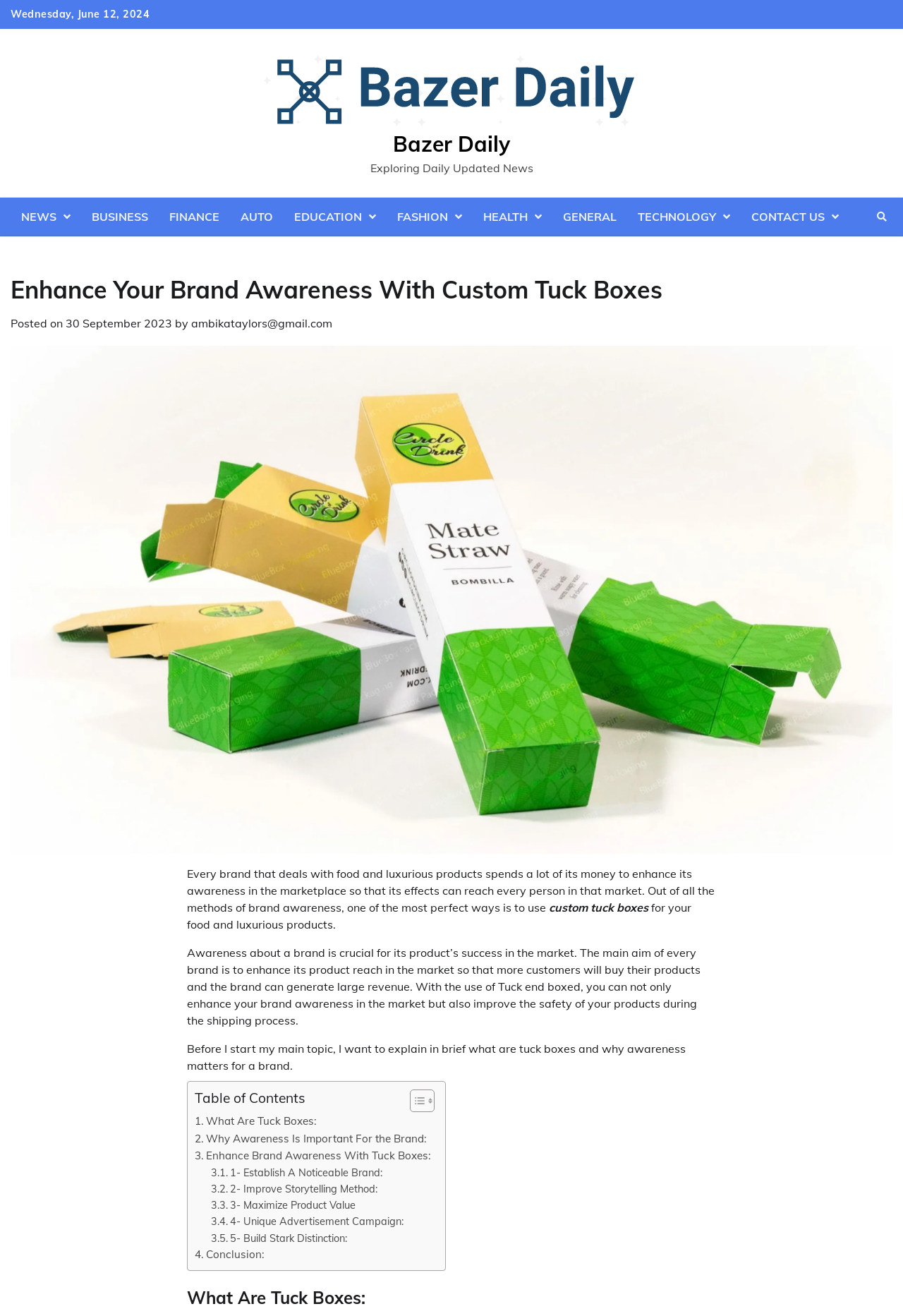Show the bounding box coordinates for the element that needs to be clicked to execute the following instruction: "Contact the author at ambikataylors@gmail.com". Provide the coordinates in the form of four float numbers between 0 and 1, i.e., [left, top, right, bottom].

[0.212, 0.24, 0.368, 0.251]